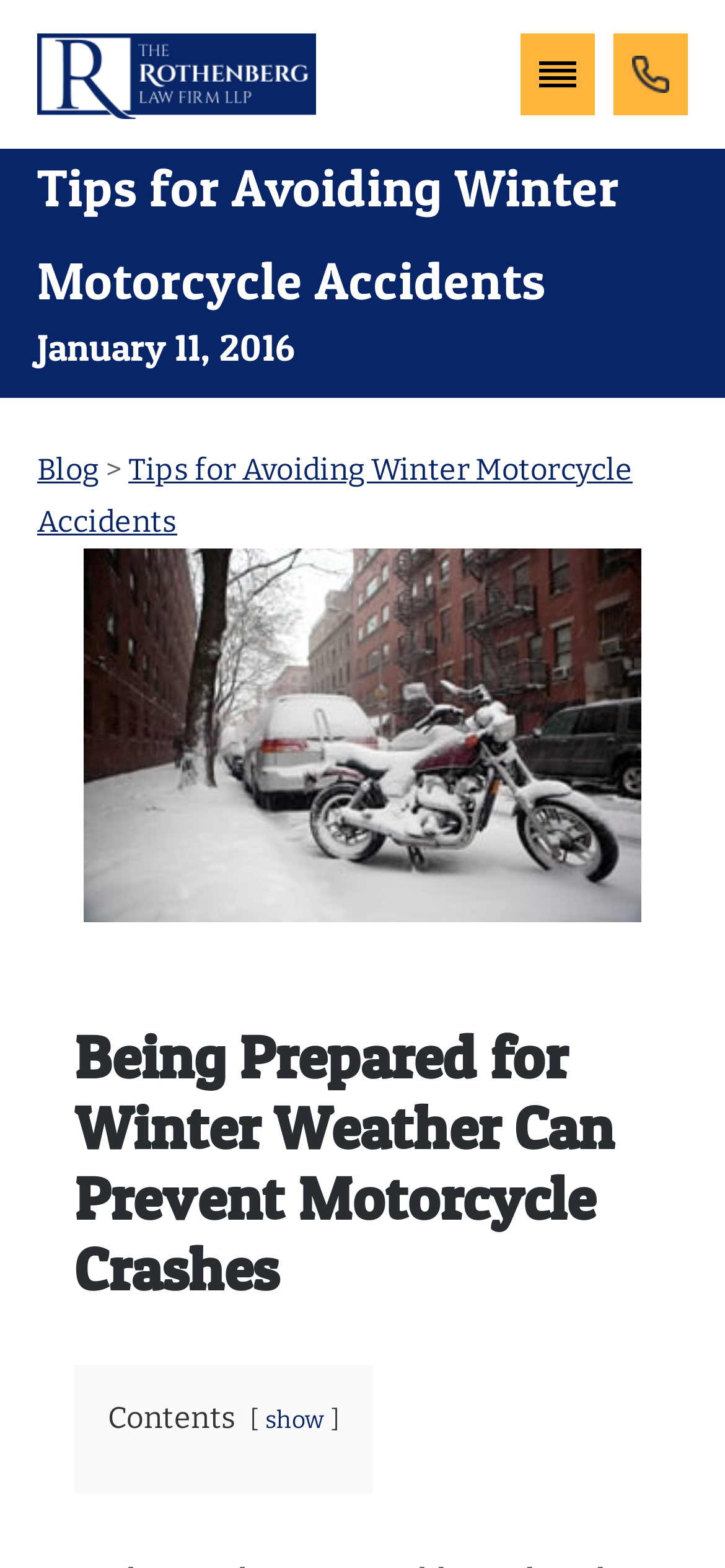Offer a meticulous caption that includes all visible features of the webpage.

The webpage is about winter motorcycle accidents and provides tips for avoiding them. At the top left, there is a logo of "Rothenberg Law Injury Lawyers" with a link to the law firm's website. Next to the logo, there is a phone icon with a link. 

Below the logo, there is a heading that reads "Tips for Avoiding Winter Motorcycle Accidents". The date "January 11, 2016" is written below the heading. To the right of the date, there are two links: "Blog" and "Tips for Avoiding Winter Motorcycle Accidents". 

Further down the page, there is a heading that reads "Being Prepared for Winter Weather Can Prevent Motorcycle Crashes". Below this heading, there is a section with a title "Contents" and a link that says "show".